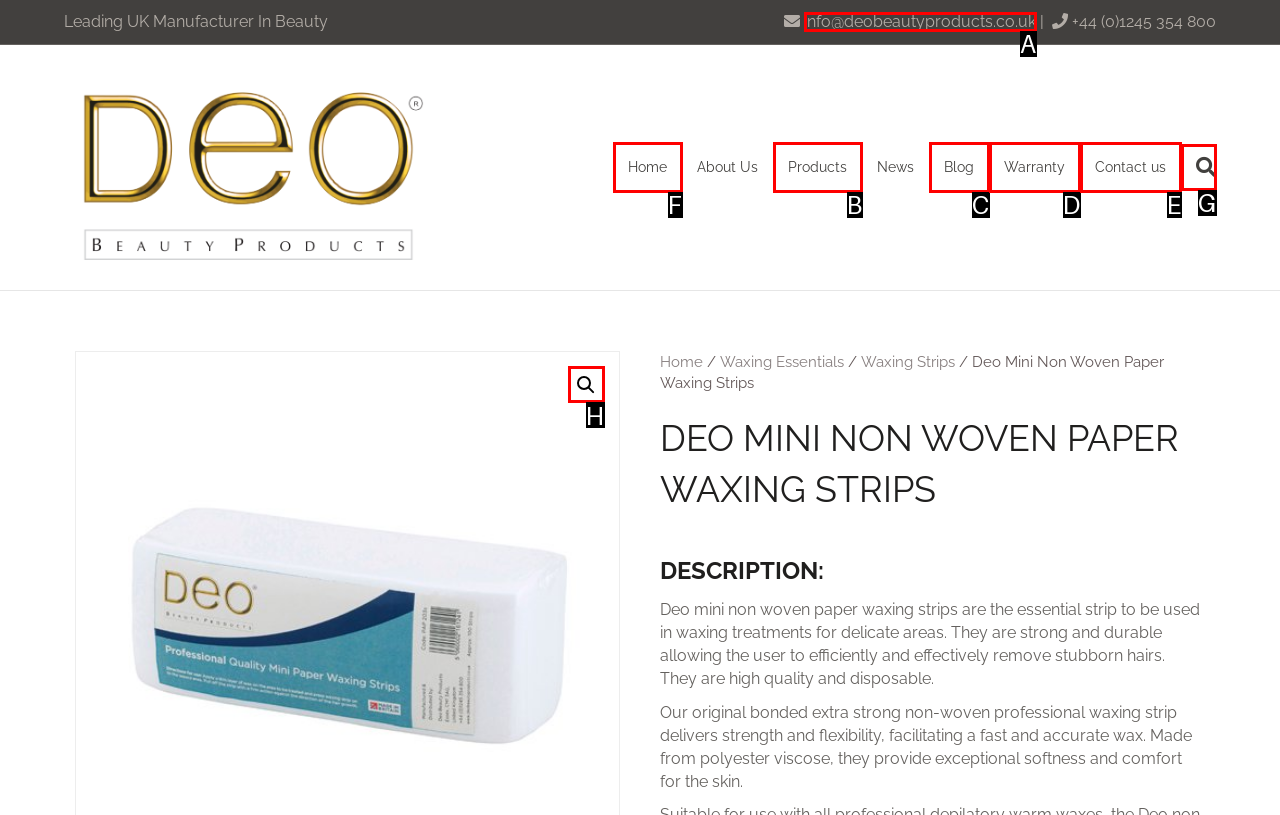Based on the task: Visit the 'Home' page, which UI element should be clicked? Answer with the letter that corresponds to the correct option from the choices given.

F